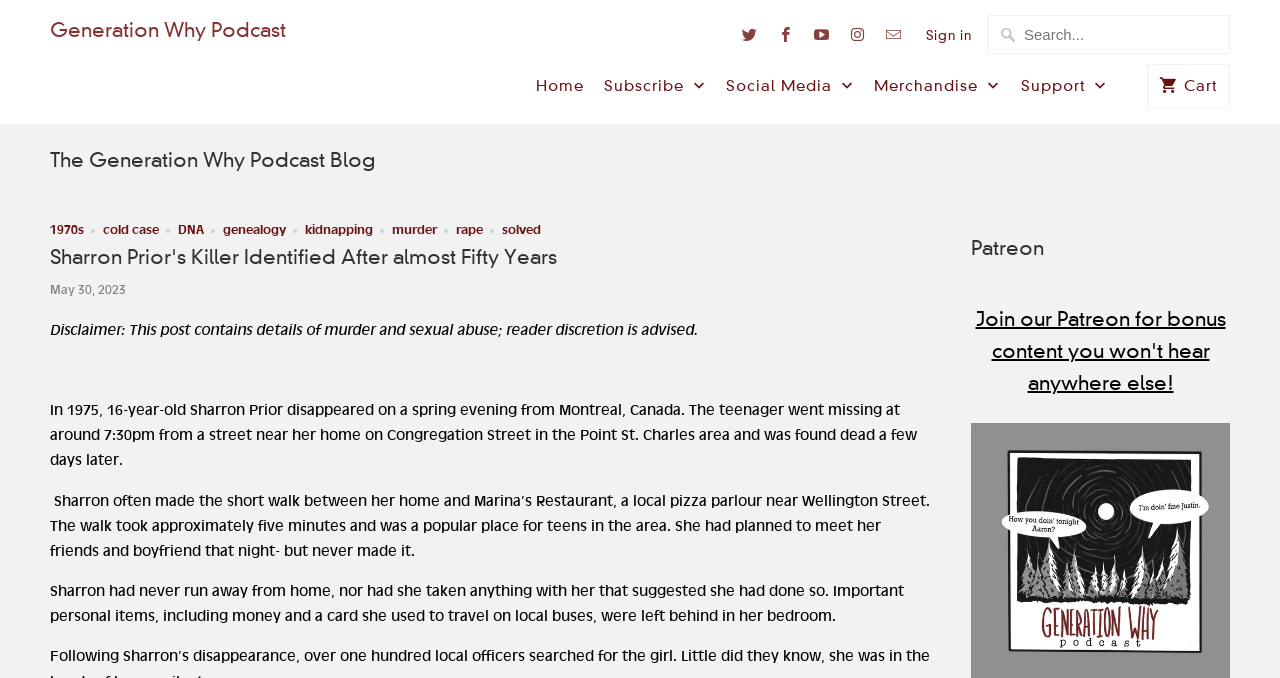What is the name of the restaurant Sharron often visited?
Answer the question with a single word or phrase, referring to the image.

Marina's Restaurant